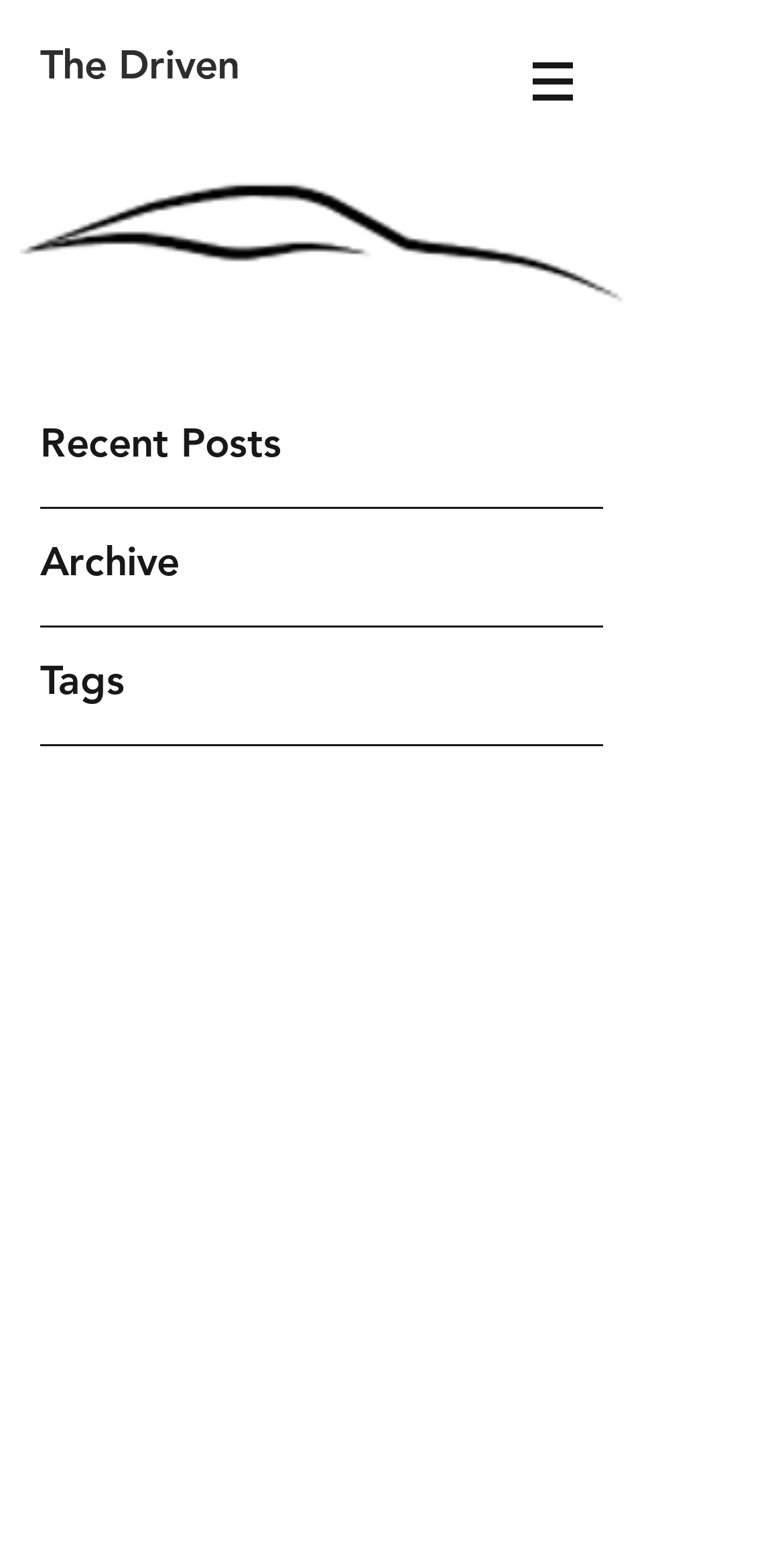Predict the bounding box coordinates of the UI element that matches this description: "The Driven". The coordinates should be in the format [left, top, right, bottom] with each value between 0 and 1.

[0.051, 0.026, 0.305, 0.057]